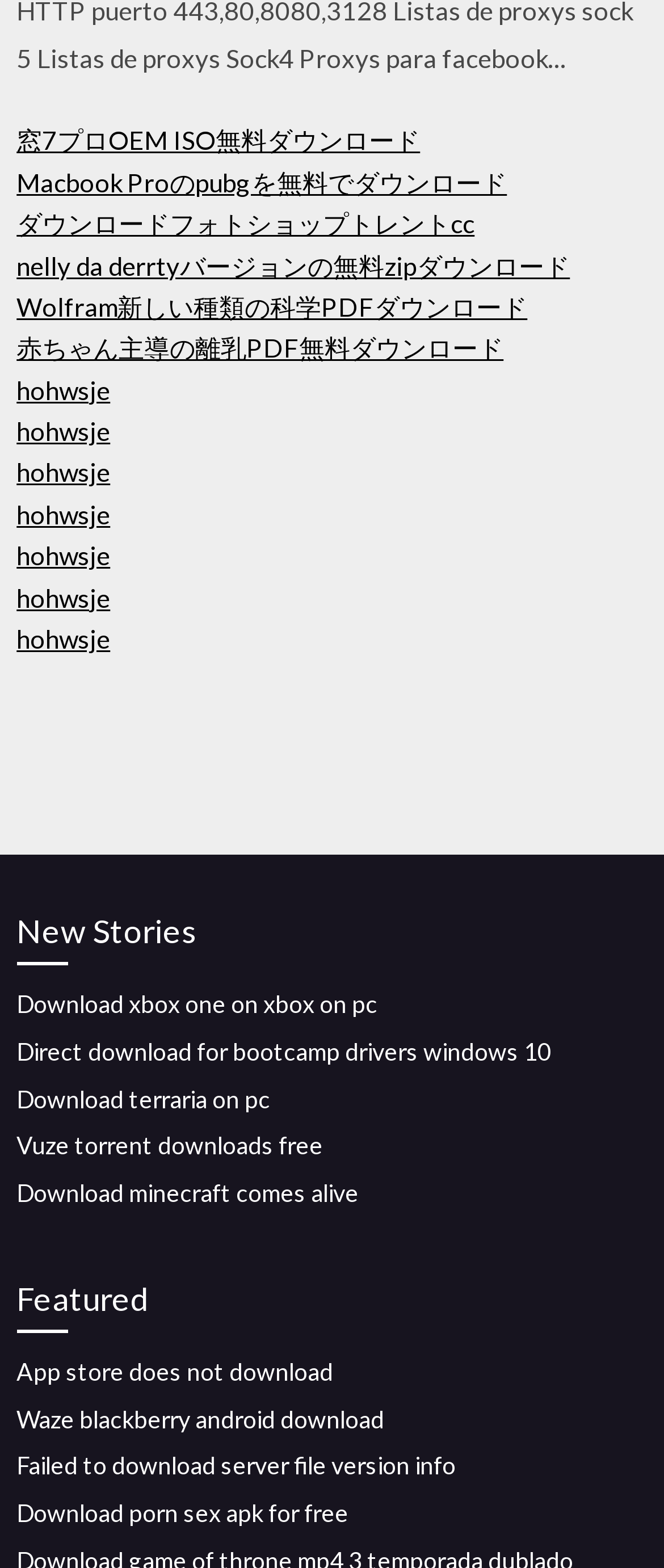Answer the question in one word or a short phrase:
What is the first link on the webpage?

窓7プロOEM ISO無料ダウンロード